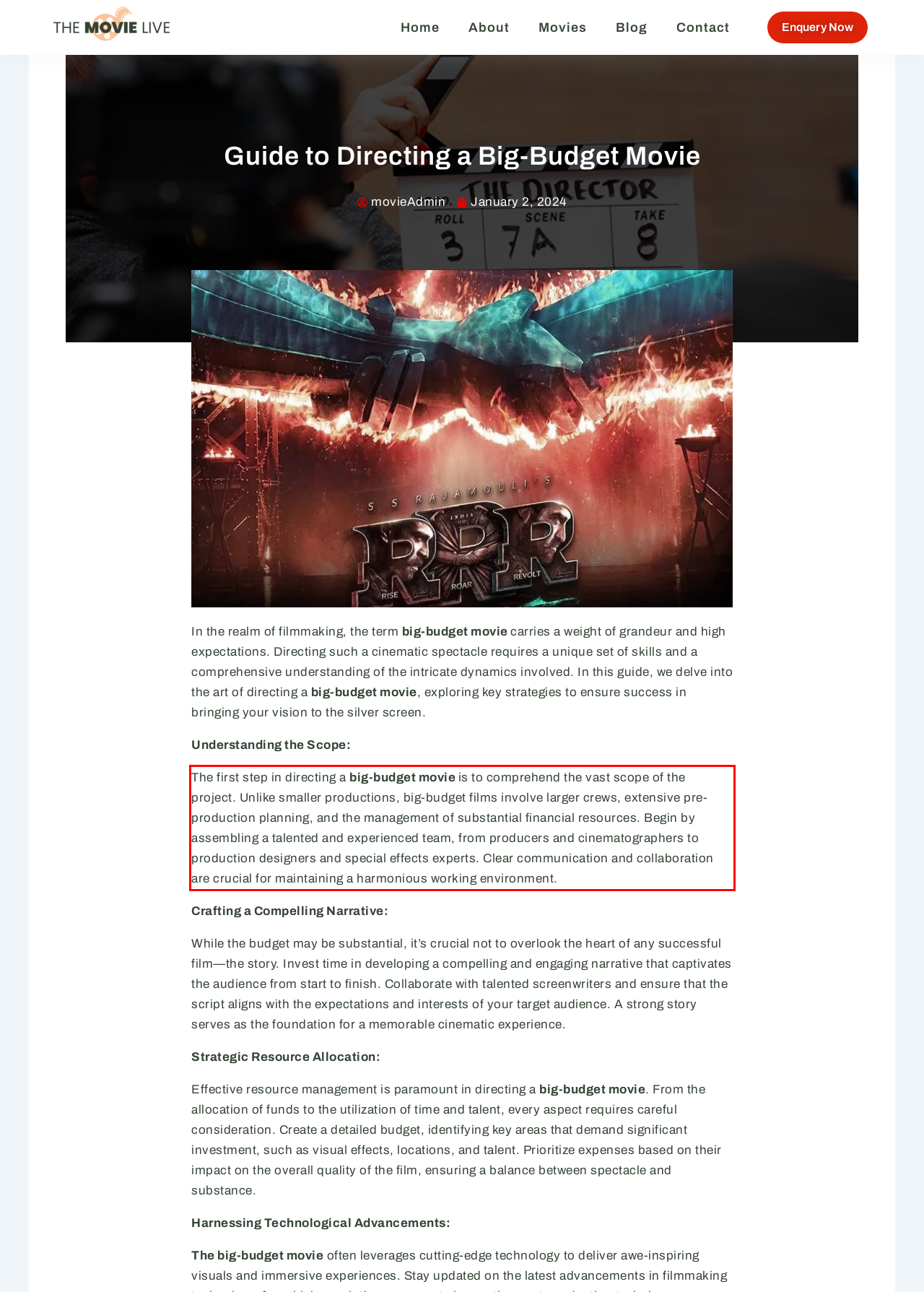Identify the text inside the red bounding box on the provided webpage screenshot by performing OCR.

The first step in directing a big-budget movie is to comprehend the vast scope of the project. Unlike smaller productions, big-budget films involve larger crews, extensive pre-production planning, and the management of substantial financial resources. Begin by assembling a talented and experienced team, from producers and cinematographers to production designers and special effects experts. Clear communication and collaboration are crucial for maintaining a harmonious working environment.